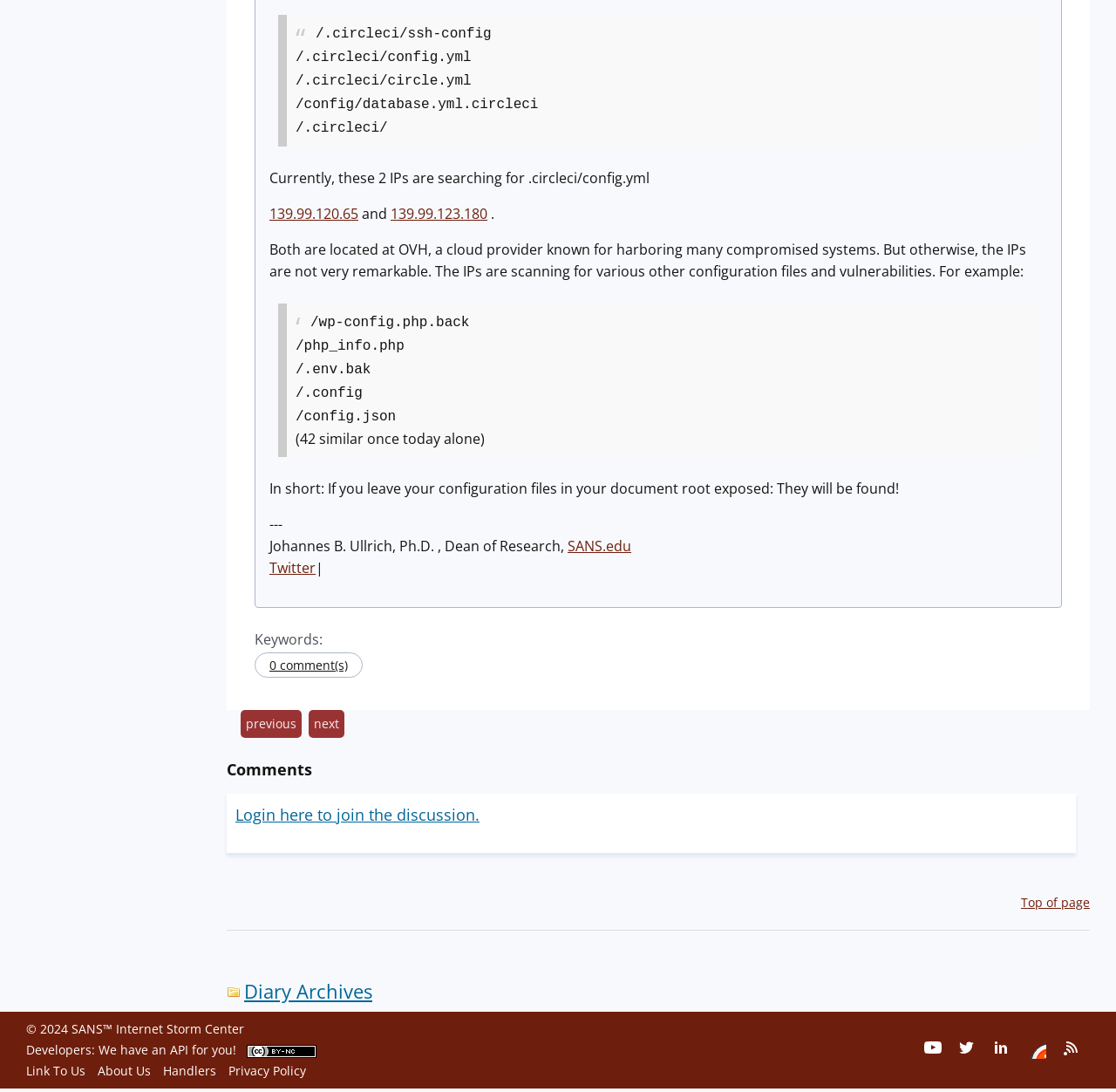Please provide the bounding box coordinate of the region that matches the element description: About Us. Coordinates should be in the format (top-left x, top-left y, bottom-right x, bottom-right y) and all values should be between 0 and 1.

[0.088, 0.957, 0.135, 0.972]